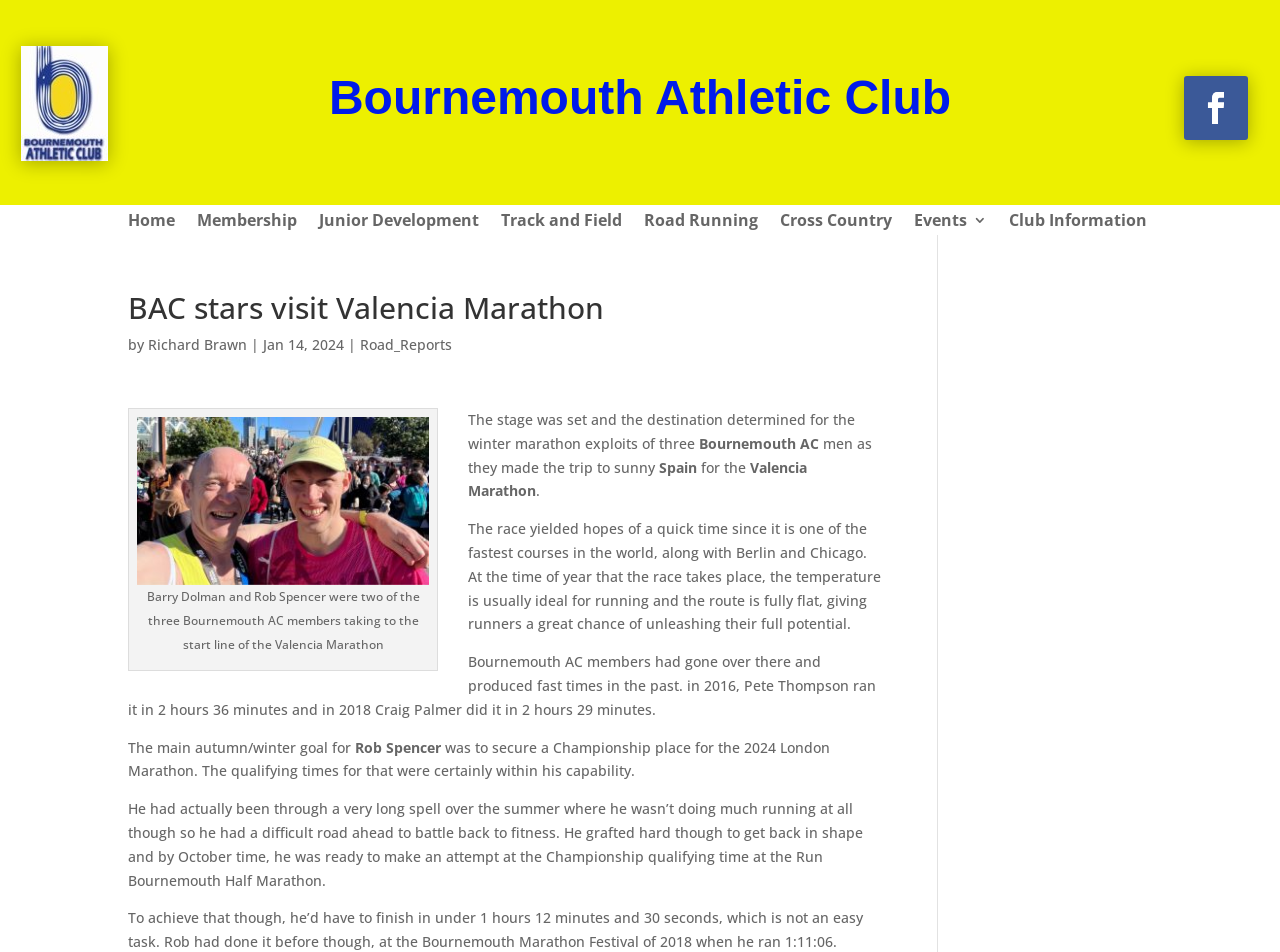What is the name of the marathon mentioned in the article?
Based on the visual information, provide a detailed and comprehensive answer.

I found the answer by reading the article and finding the sentence that mentions the marathon, which is 'The stage was set and the destination determined for the winter marathon exploits of three Bournemouth AC men as they made the trip to sunny Spain for the Valencia Marathon.'